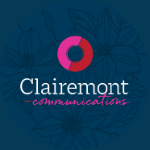What is the shape of the circular graphic?
Using the image as a reference, give a one-word or short phrase answer.

Circular